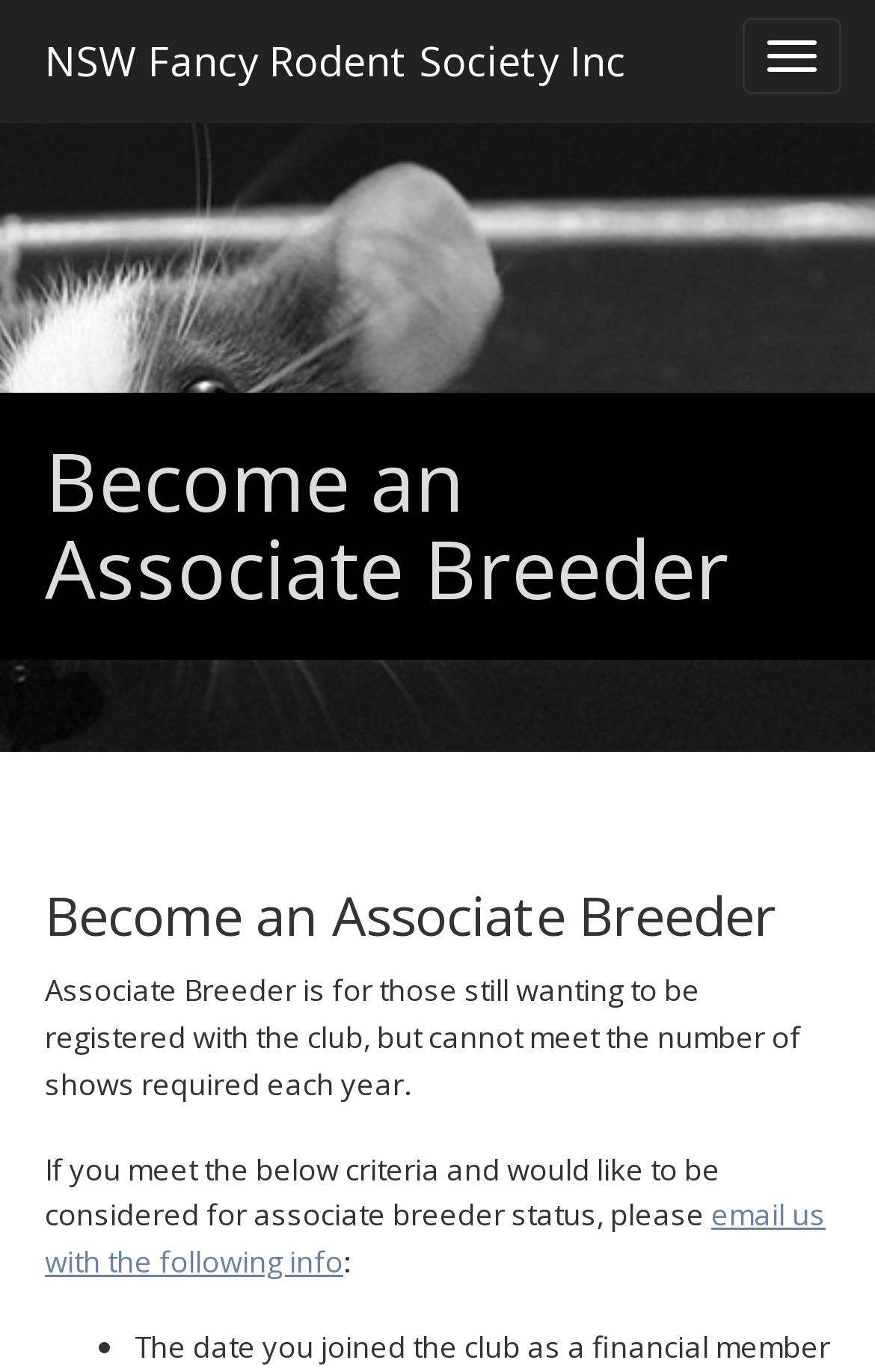Could you identify the text that serves as the heading for this webpage?

Become an Associate Breeder